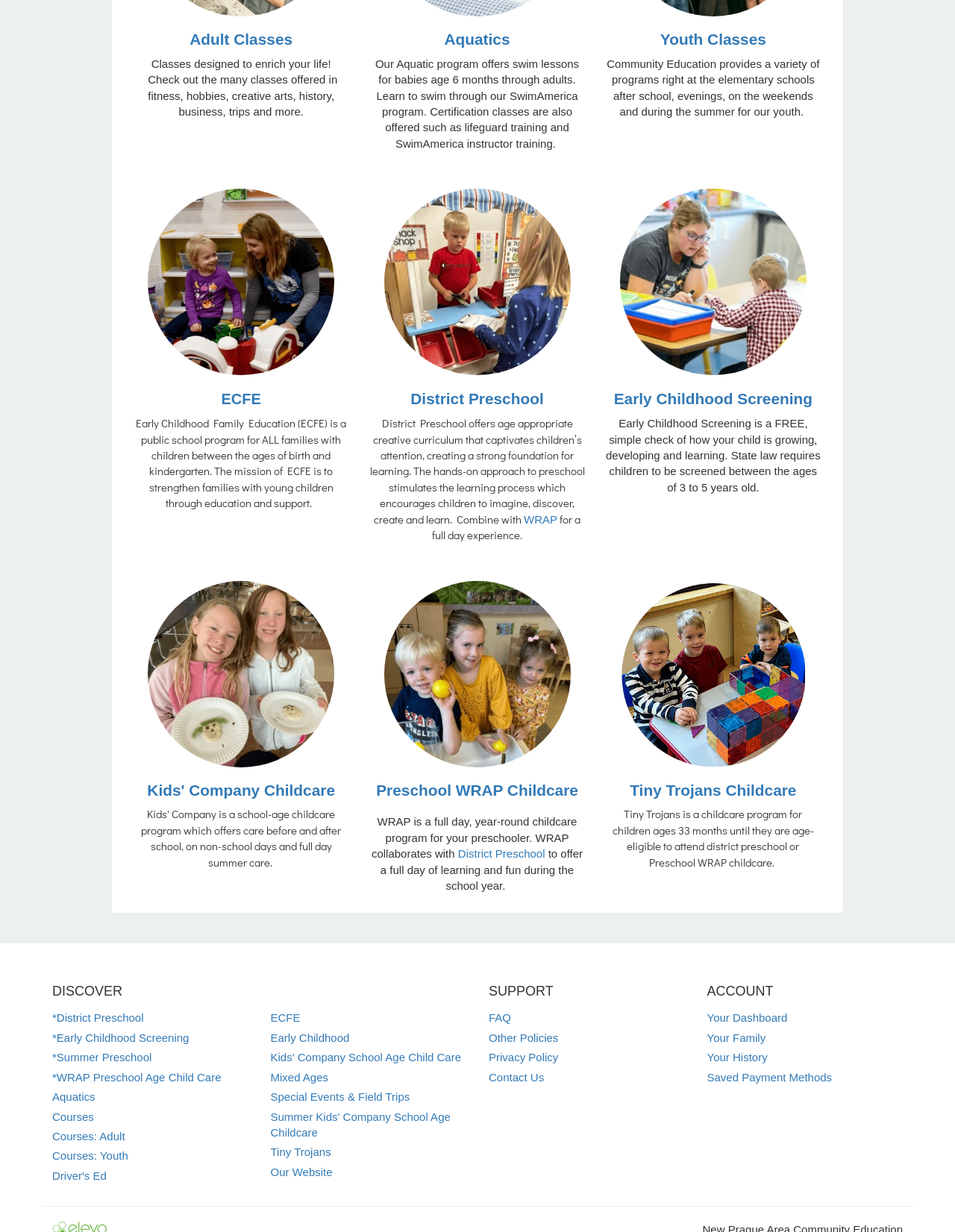Find the bounding box of the element with the following description: "Courses". The coordinates must be four float numbers between 0 and 1, formatted as [left, top, right, bottom].

[0.055, 0.901, 0.098, 0.911]